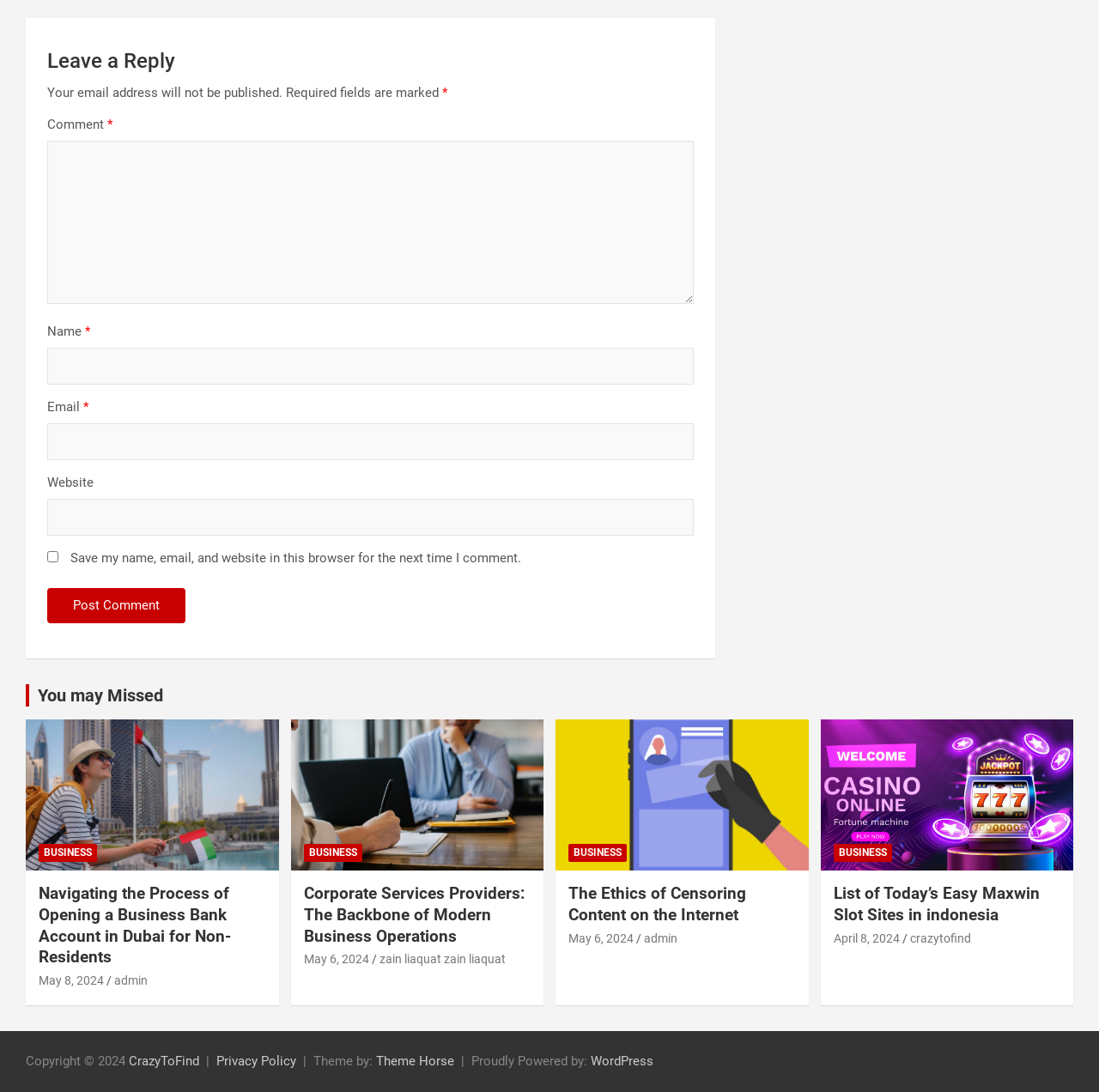What is the theme provider of this website?
Using the screenshot, give a one-word or short phrase answer.

Theme Horse